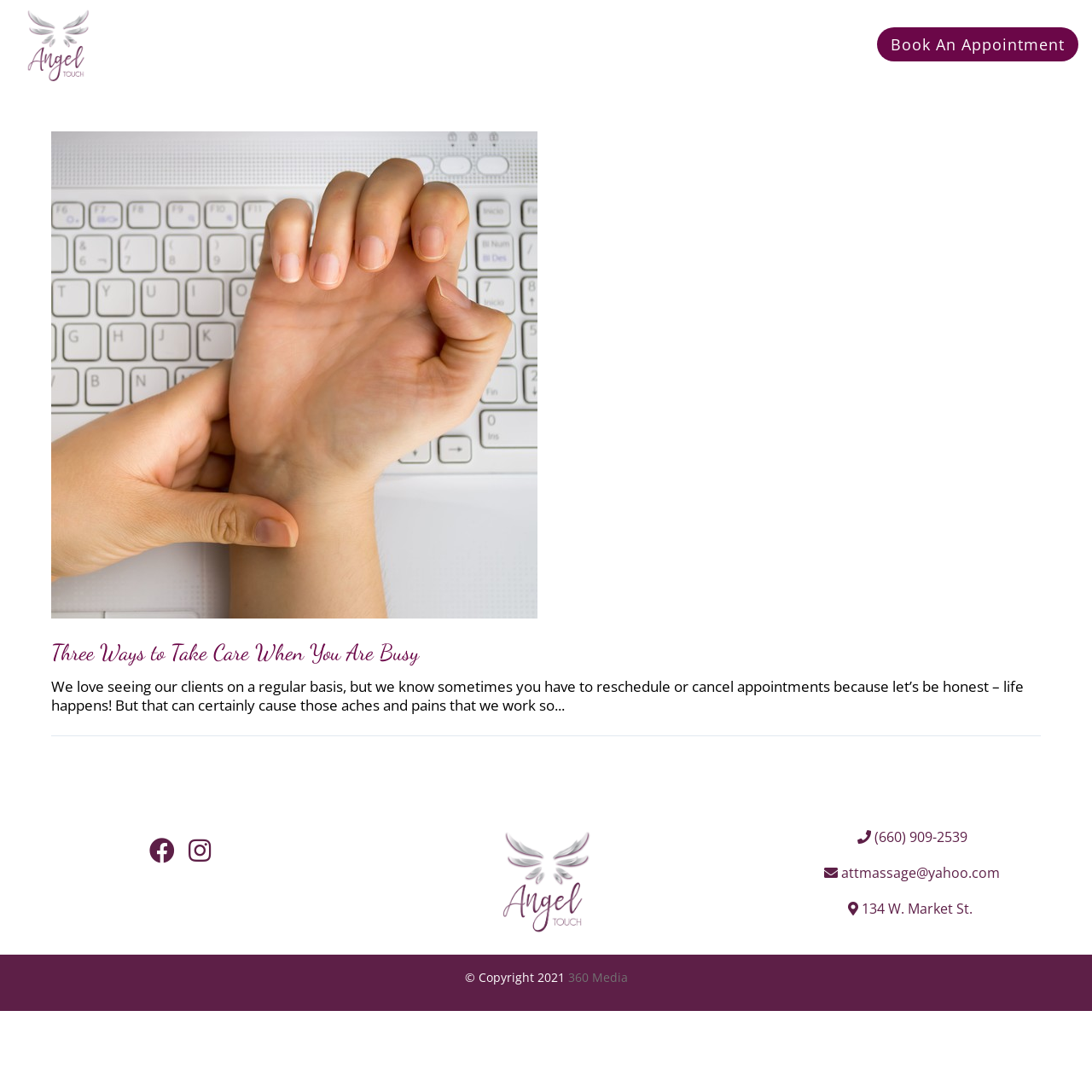Extract the bounding box coordinates of the UI element described: "Venues". Provide the coordinates in the format [left, top, right, bottom] with values ranging from 0 to 1.

None